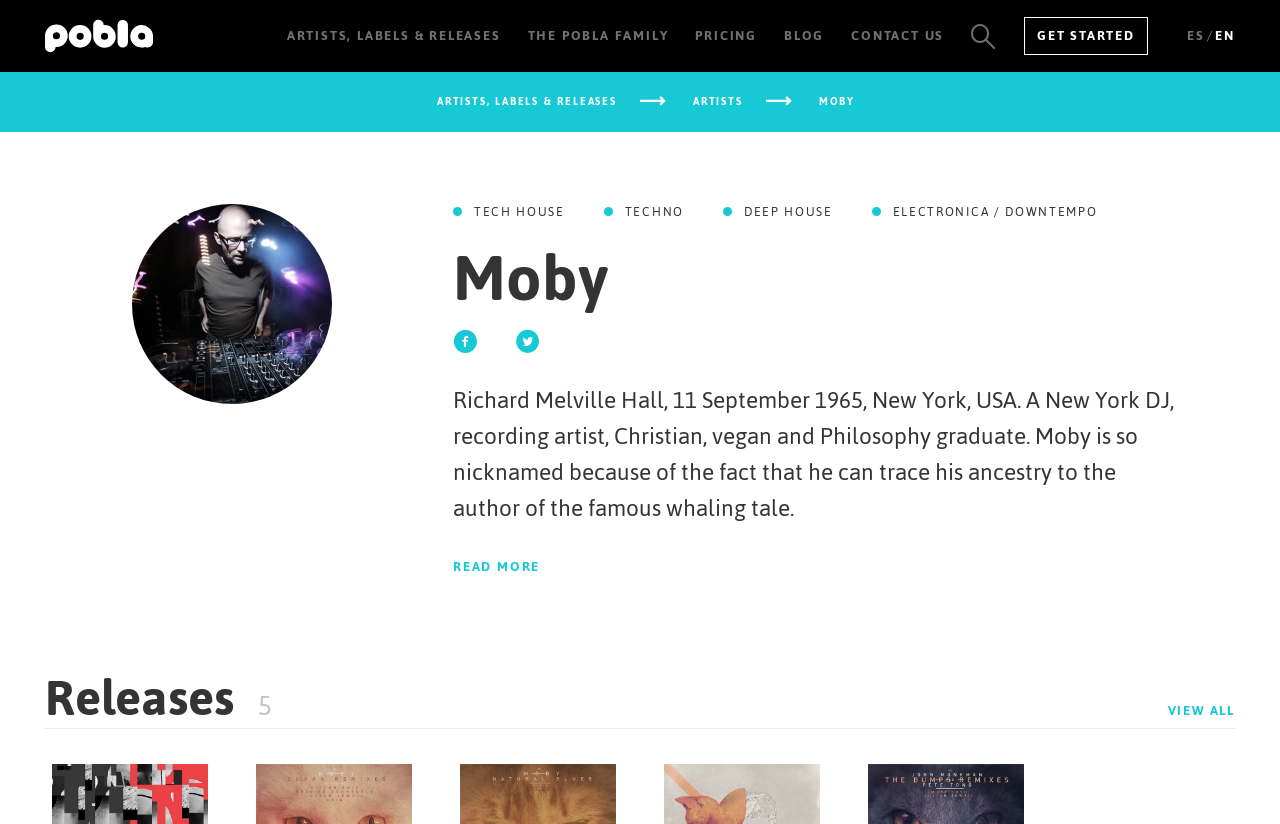What is the nickname origin of Moby?
Can you provide an in-depth and detailed response to the question?

I determined the answer by reading the static text element with the text 'Moby is so nicknamed because of the fact that he can trace his ancestry to the author of the famous whaling tale.', which explains the origin of Moby's nickname.